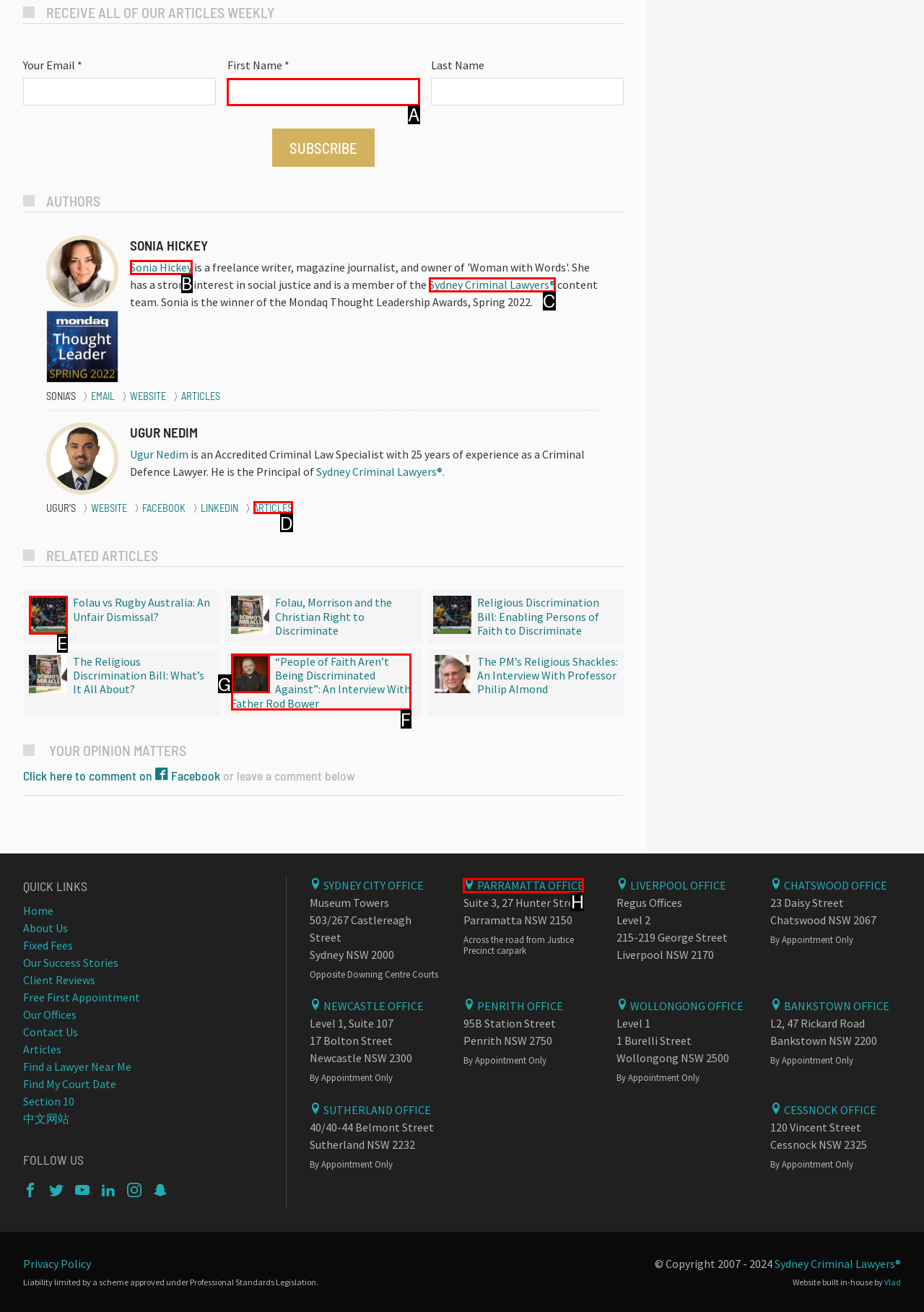Point out the option that best suits the description: Sydney Criminal Lawyers®
Indicate your answer with the letter of the selected choice.

C